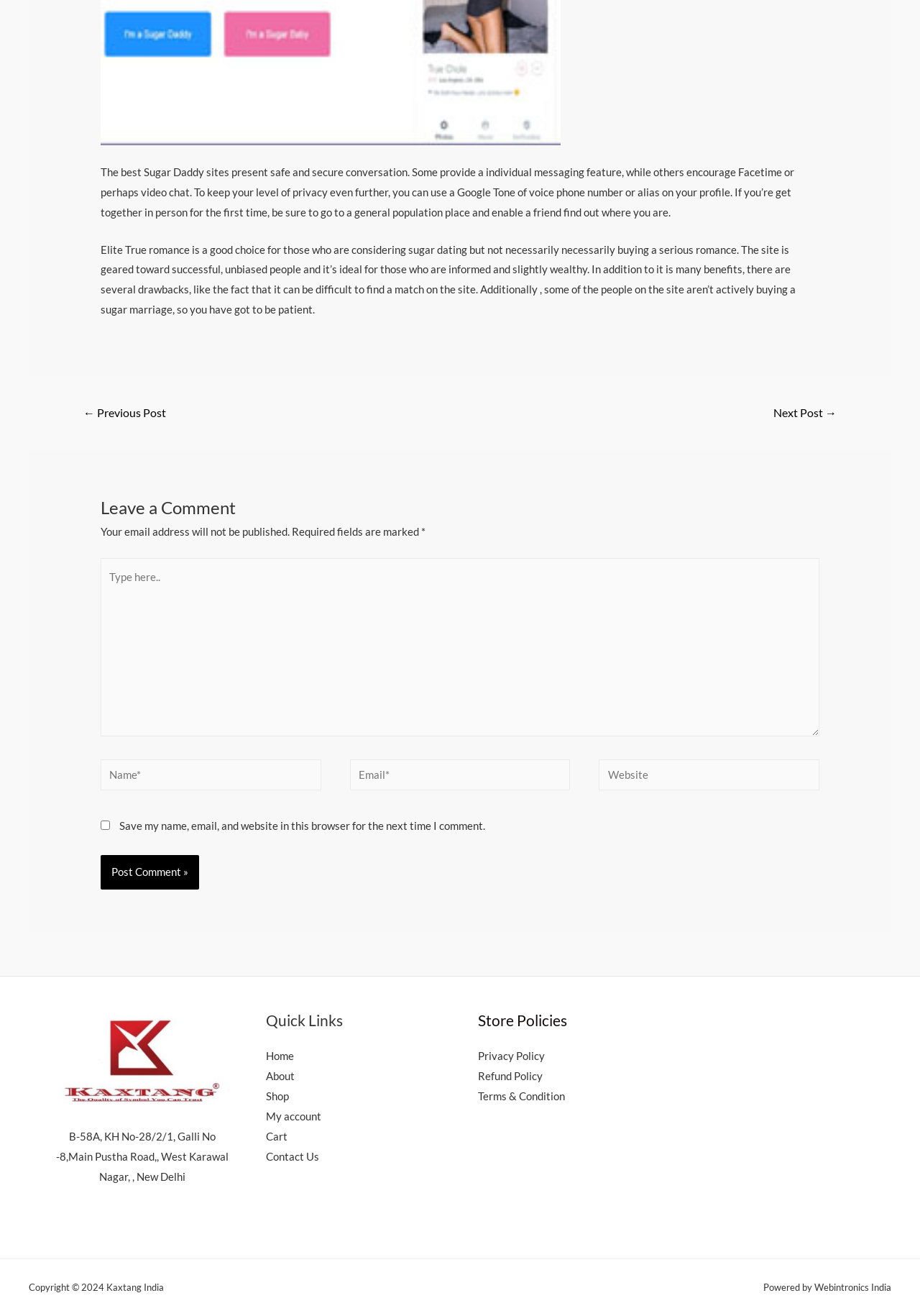Locate the bounding box coordinates of the area you need to click to fulfill this instruction: 'Type in the 'Name*' field'. The coordinates must be in the form of four float numbers ranging from 0 to 1: [left, top, right, bottom].

[0.109, 0.577, 0.349, 0.6]